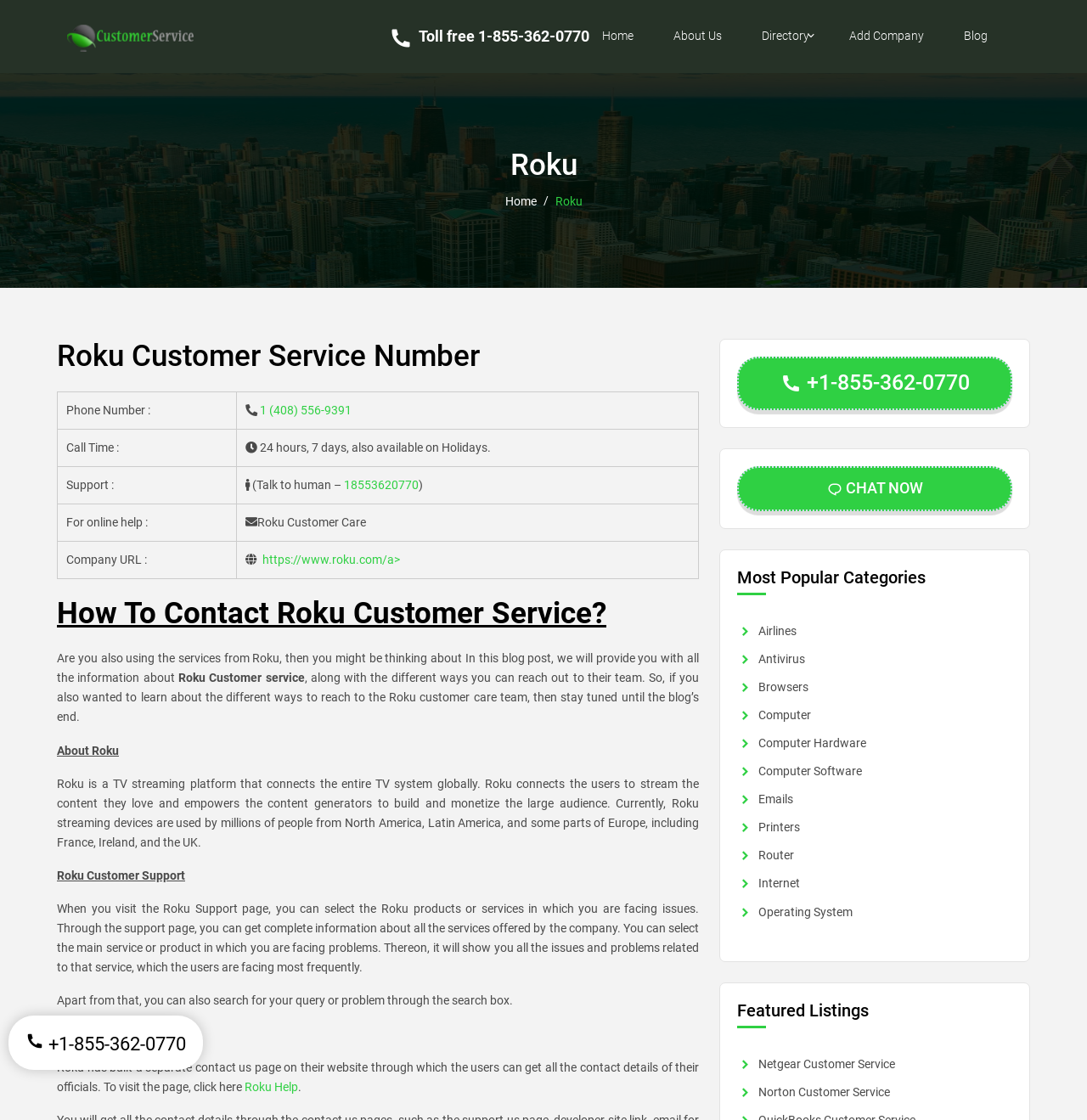What is the purpose of the Roku Support page?
Please use the image to provide a one-word or short phrase answer.

To get information about Roku services